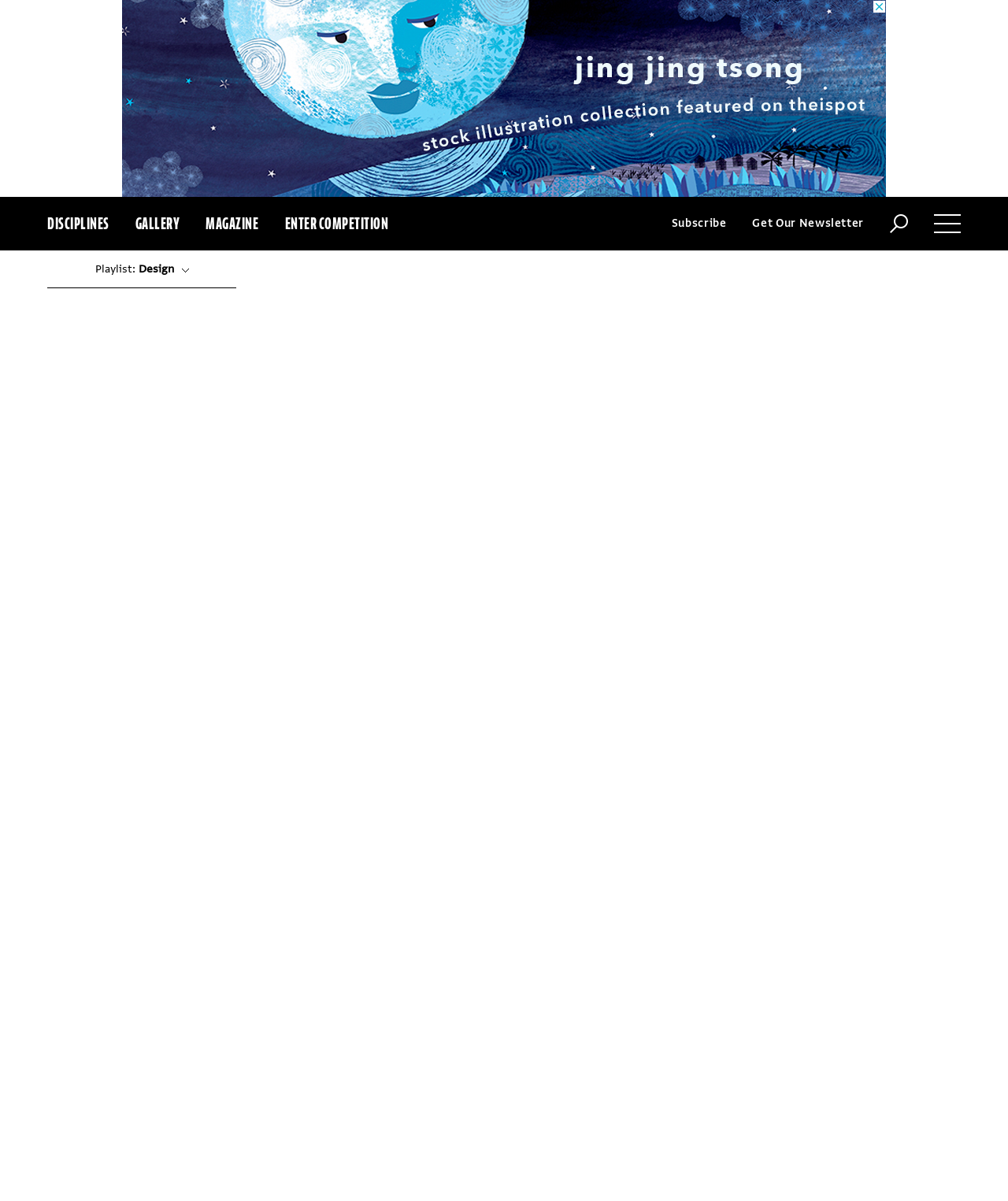Respond with a single word or phrase for the following question: 
How many links are in the top navigation bar?

6